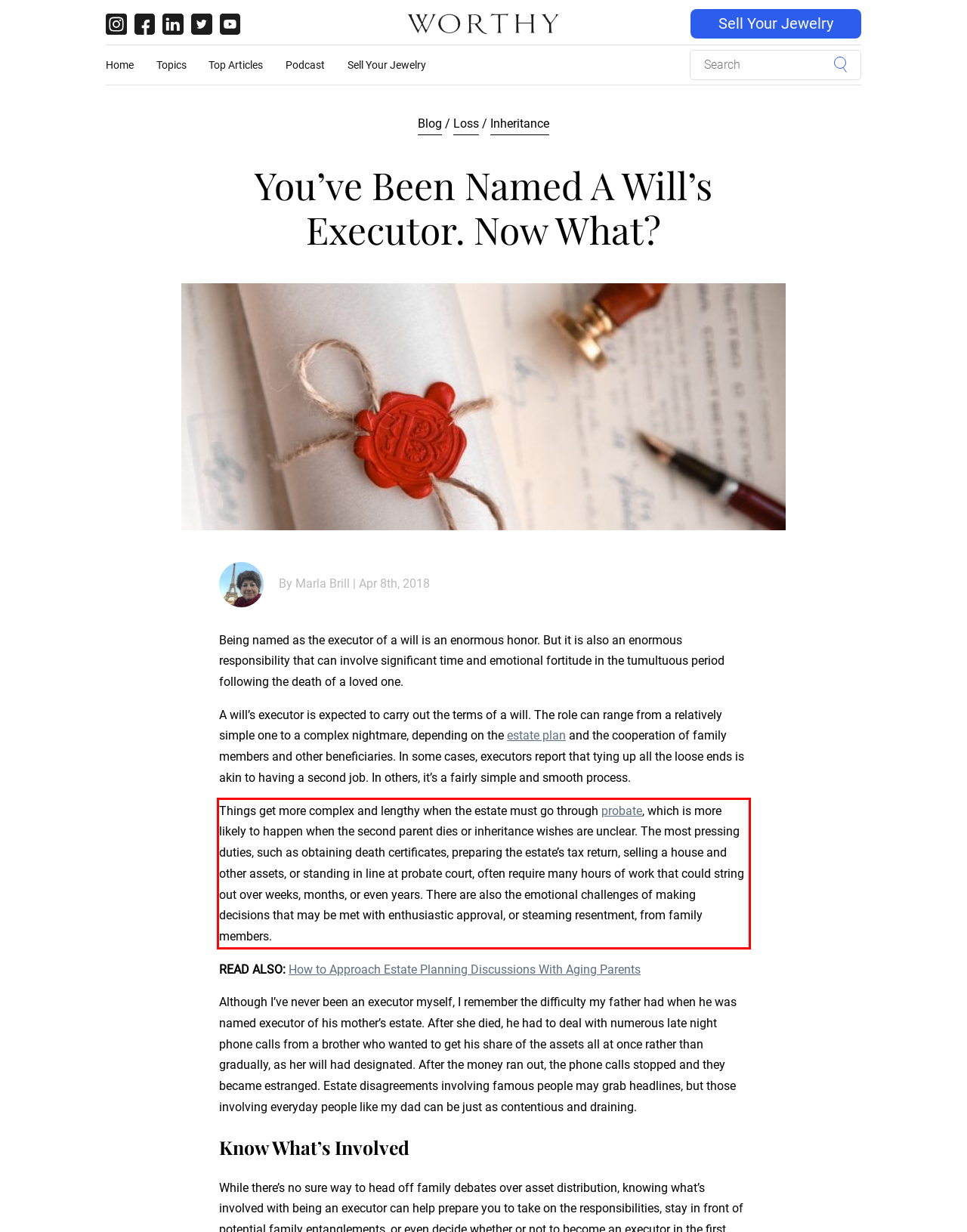Please extract the text content within the red bounding box on the webpage screenshot using OCR.

Things get more complex and lengthy when the estate must go through probate, which is more likely to happen when the second parent dies or inheritance wishes are unclear. The most pressing duties, such as obtaining death certificates, preparing the estate’s tax return, selling a house and other assets, or standing in line at probate court, often require many hours of work that could string out over weeks, months, or even years. There are also the emotional challenges of making decisions that may be met with enthusiastic approval, or steaming resentment, from family members.